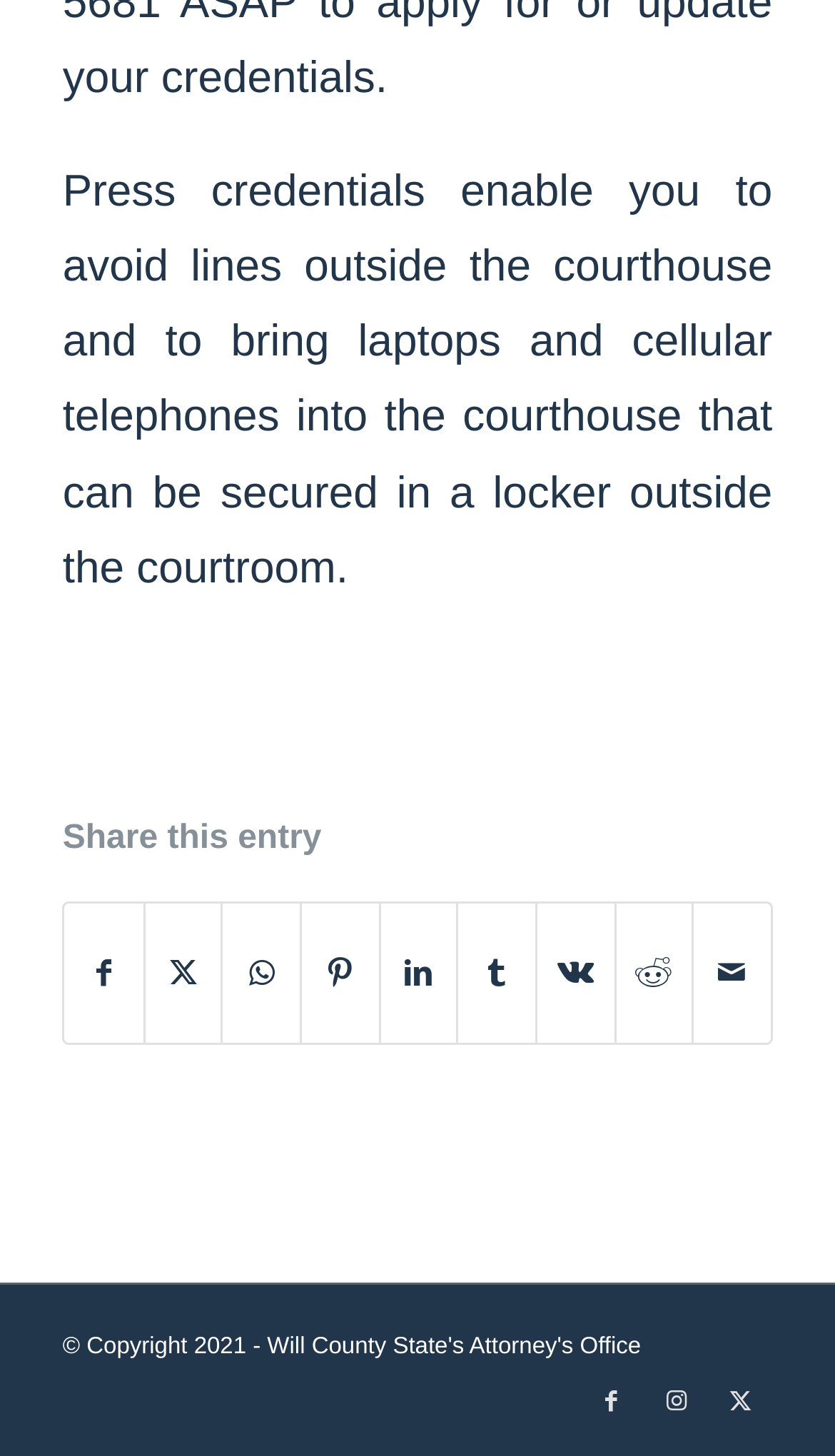From the screenshot, find the bounding box of the UI element matching this description: "Facebook". Supply the bounding box coordinates in the form [left, top, right, bottom], each a float between 0 and 1.

[0.694, 0.941, 0.771, 0.985]